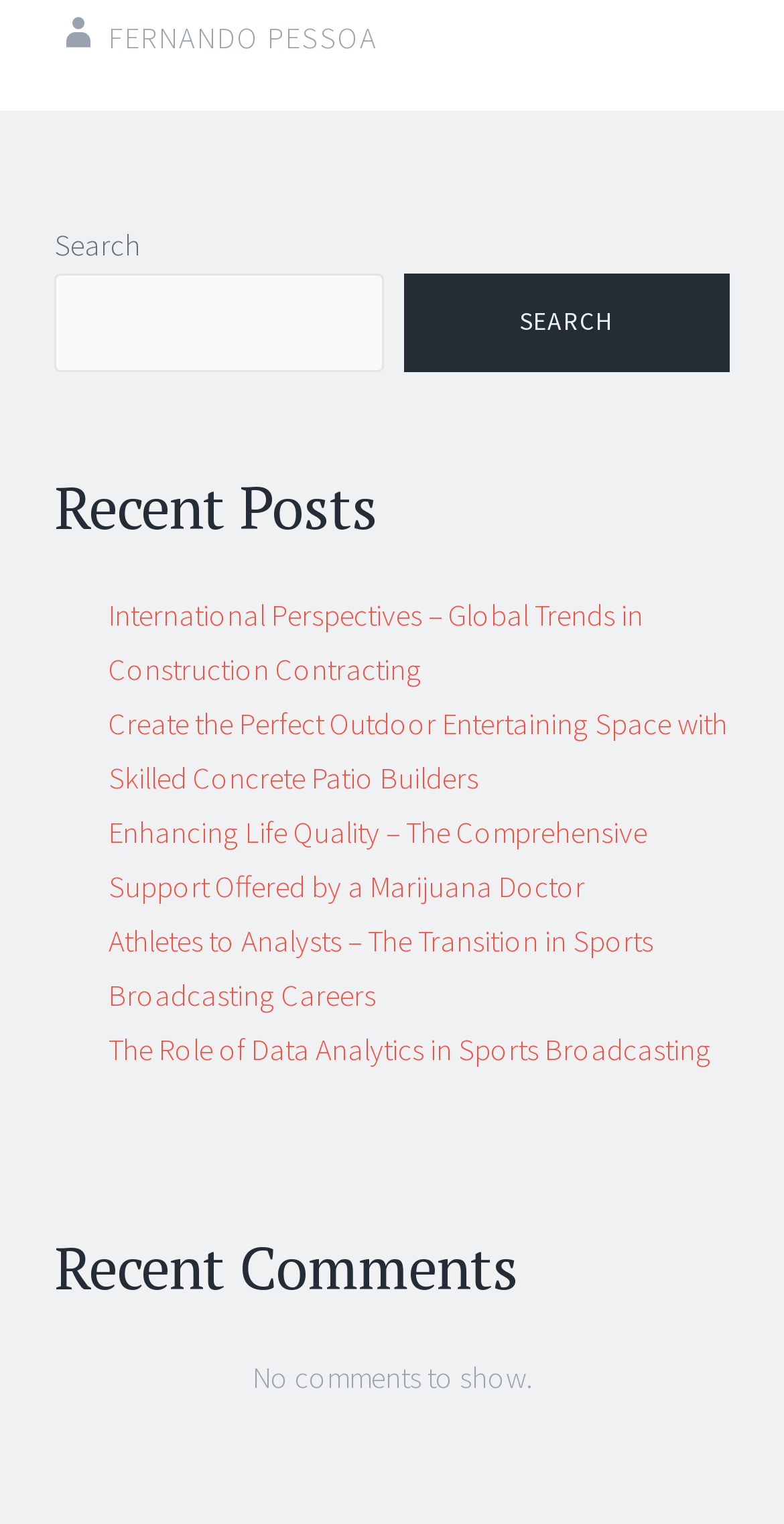What is the purpose of the search box? Analyze the screenshot and reply with just one word or a short phrase.

To search the website